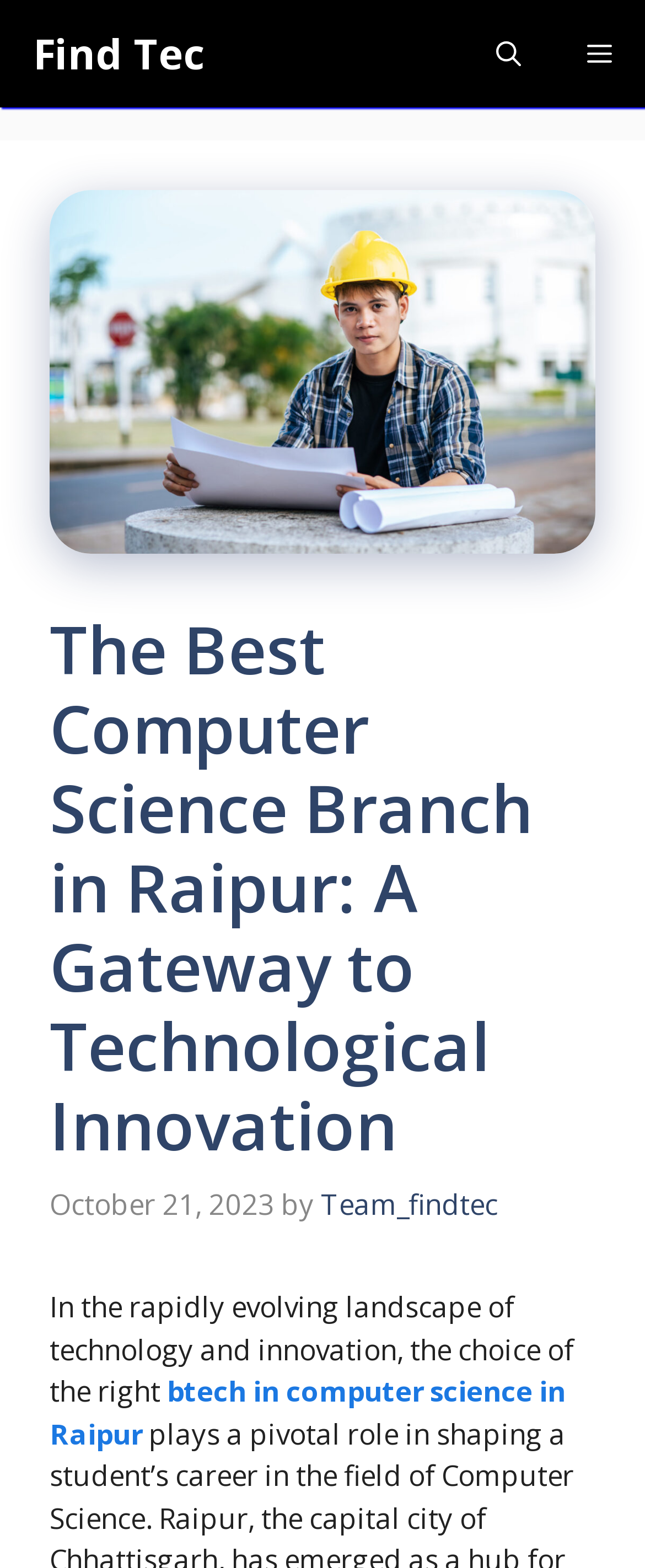Is the menu button expanded?
Answer the question with a single word or phrase, referring to the image.

False